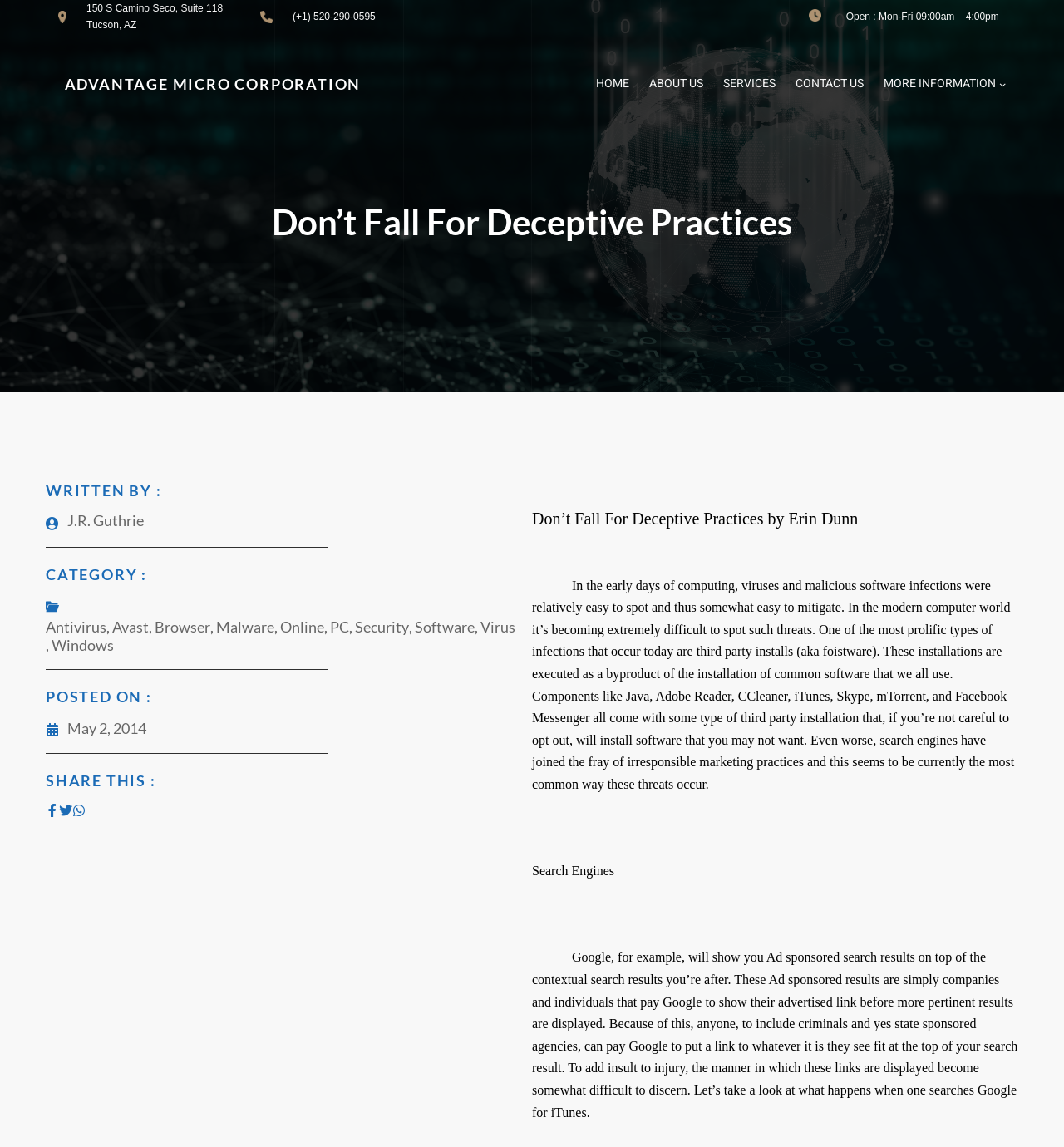From the element description: "Services", extract the bounding box coordinates of the UI element. The coordinates should be expressed as four float numbers between 0 and 1, in the order [left, top, right, bottom].

[0.68, 0.065, 0.729, 0.082]